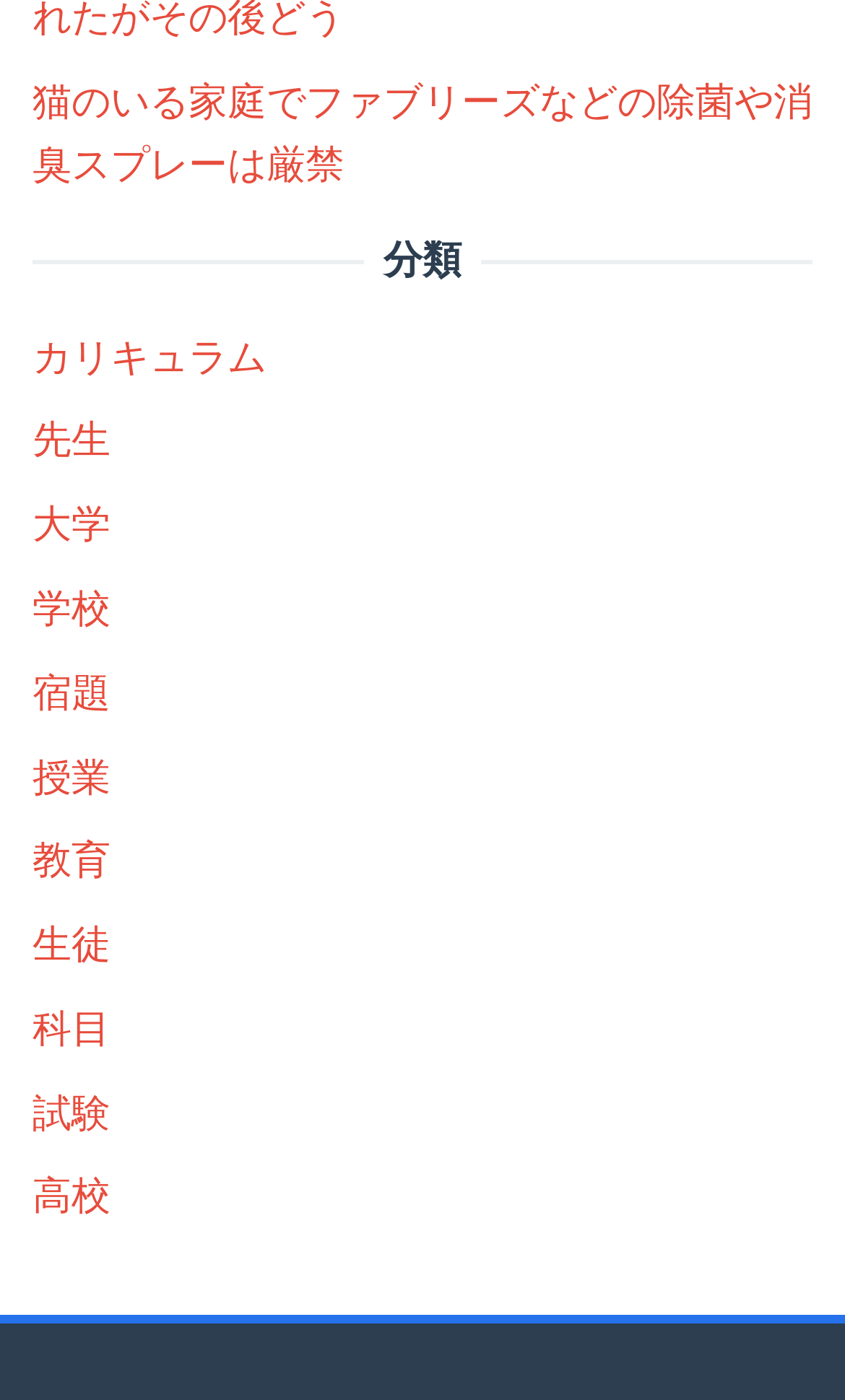Please study the image and answer the question comprehensively:
What is the category that the links on the webpage belong to?

I analyzed the OCR text of the links on the webpage and found that they are related to education, with words such as 'カリキュラム', '先生', '大学', '学校', and '試験', indicating that the category of the links is education.